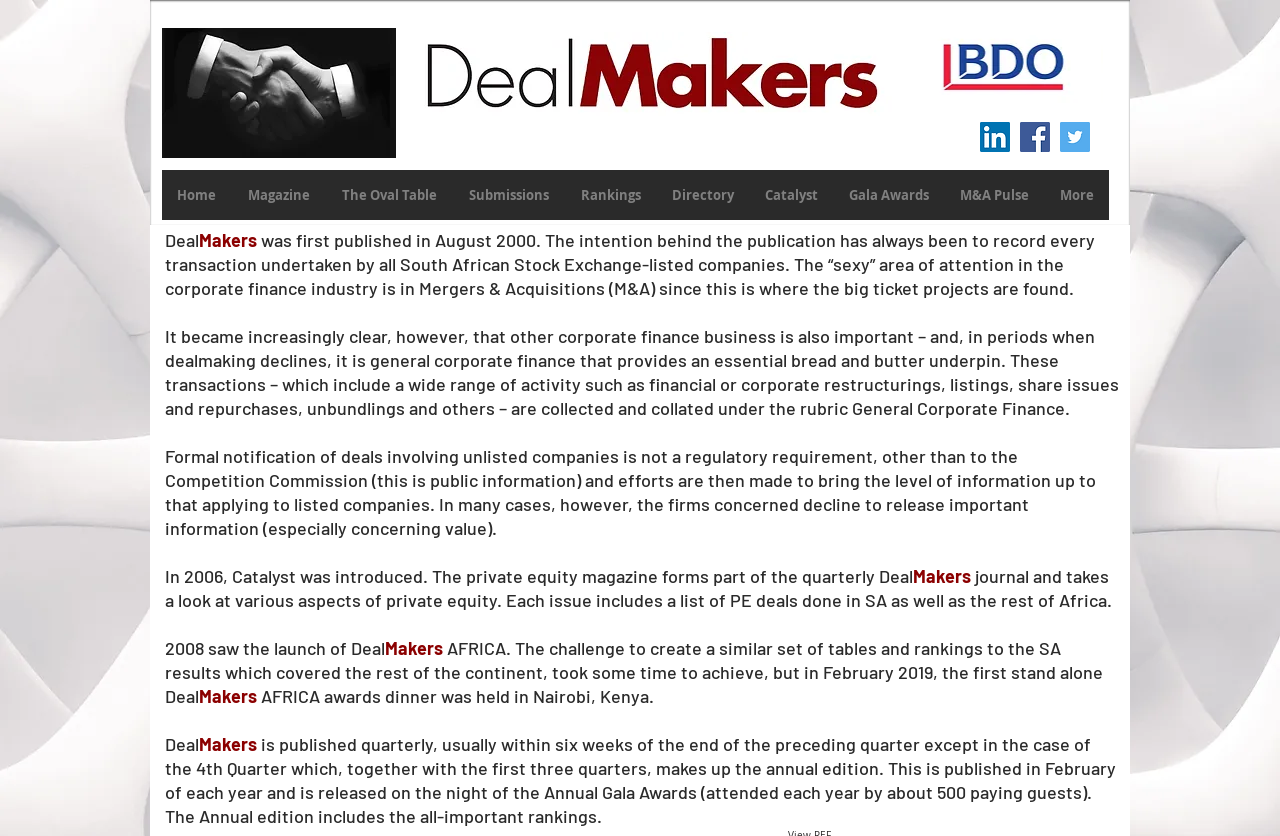Identify and extract the main heading from the webpage.

THE OVAL TABLE